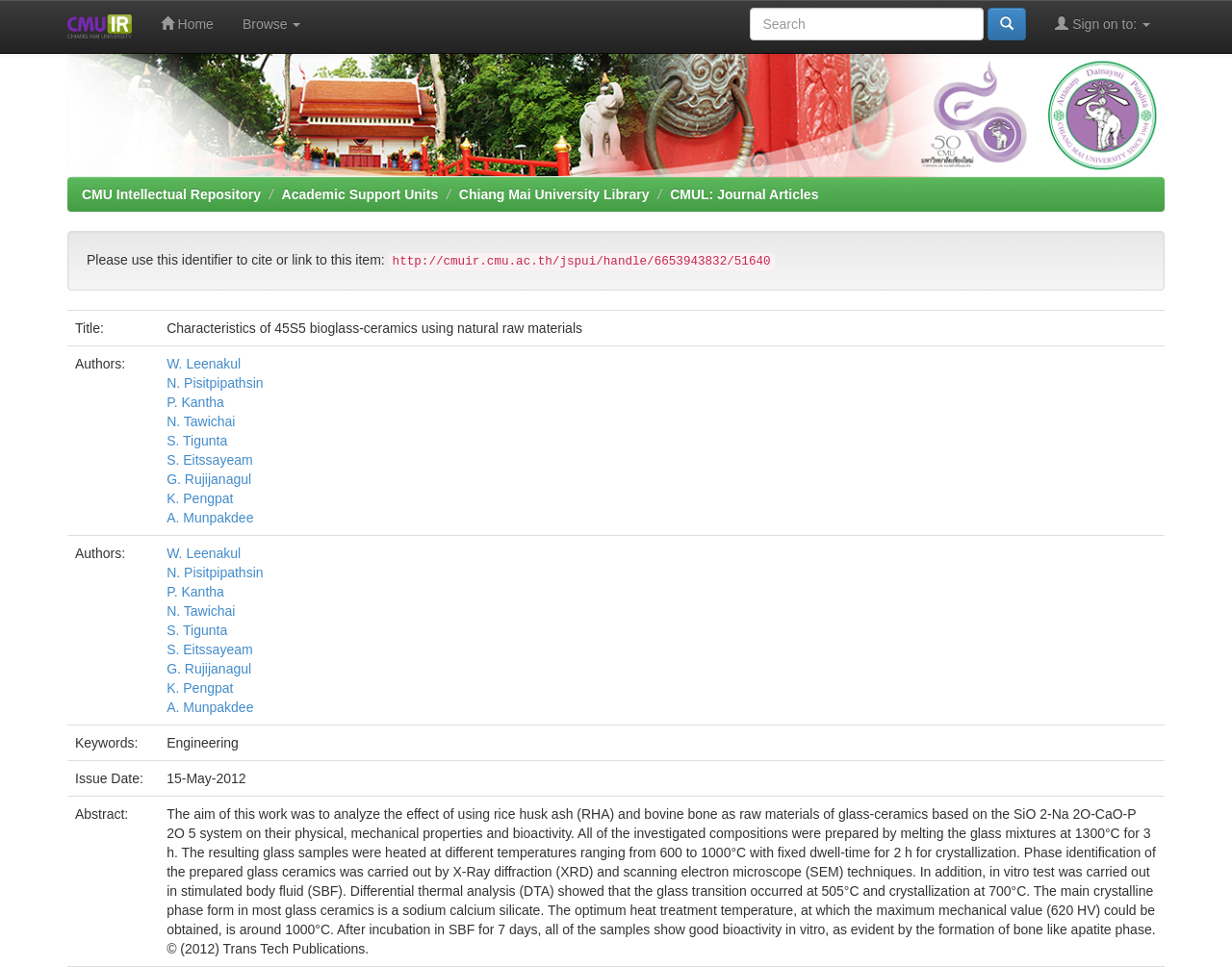Identify the bounding box coordinates of the region that needs to be clicked to carry out this instruction: "Search for something". Provide these coordinates as four float numbers ranging from 0 to 1, i.e., [left, top, right, bottom].

[0.609, 0.008, 0.799, 0.042]